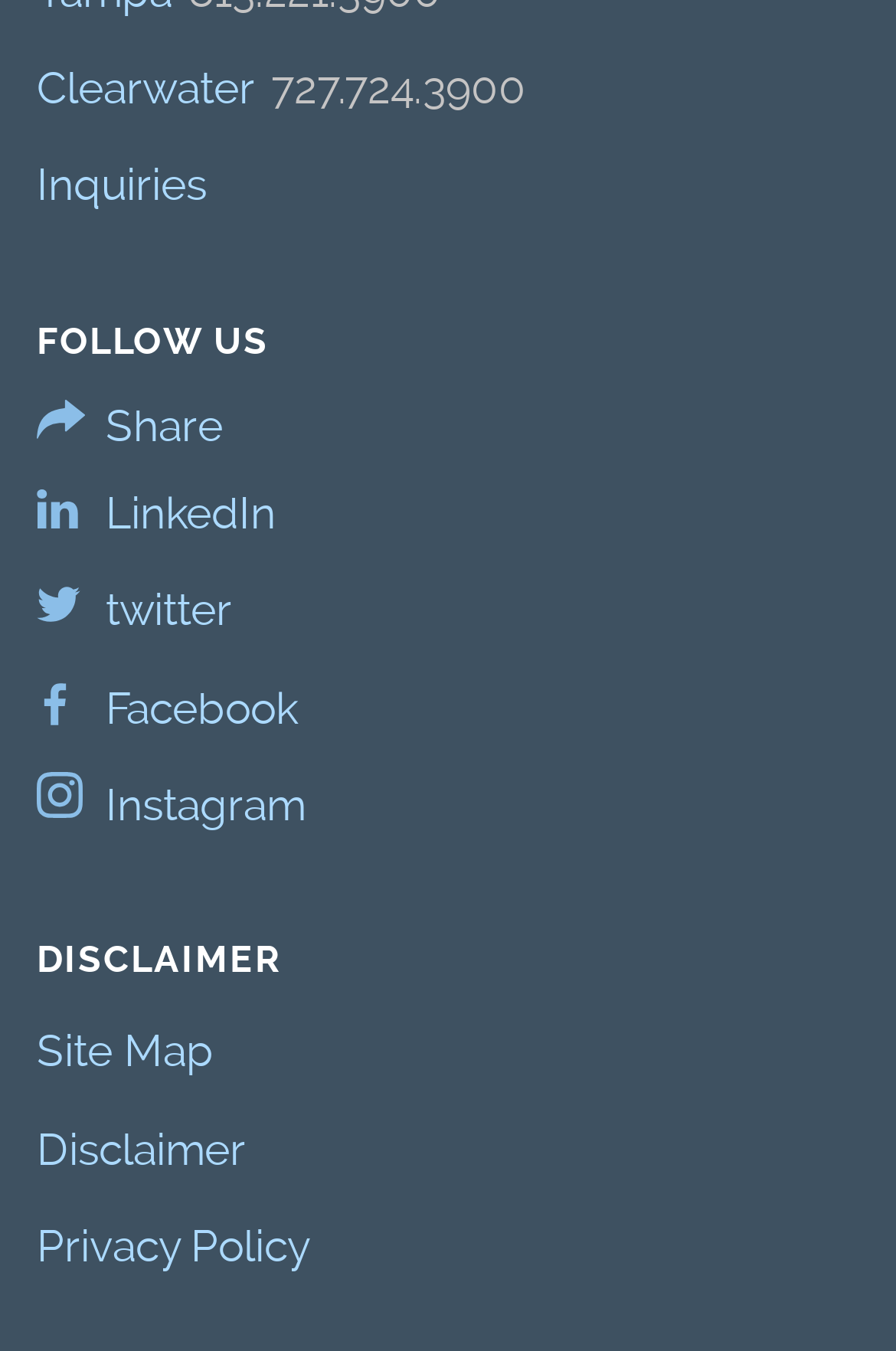How many social media icons are on the webpage?
Give a detailed and exhaustive answer to the question.

I counted the number of social media icons by looking at the image elements with descriptive texts such as 'LinkedIn Icon', 'twitter Icon', 'Facebook Icon', and 'Instagram Icon', which are all located in the same section of the webpage.